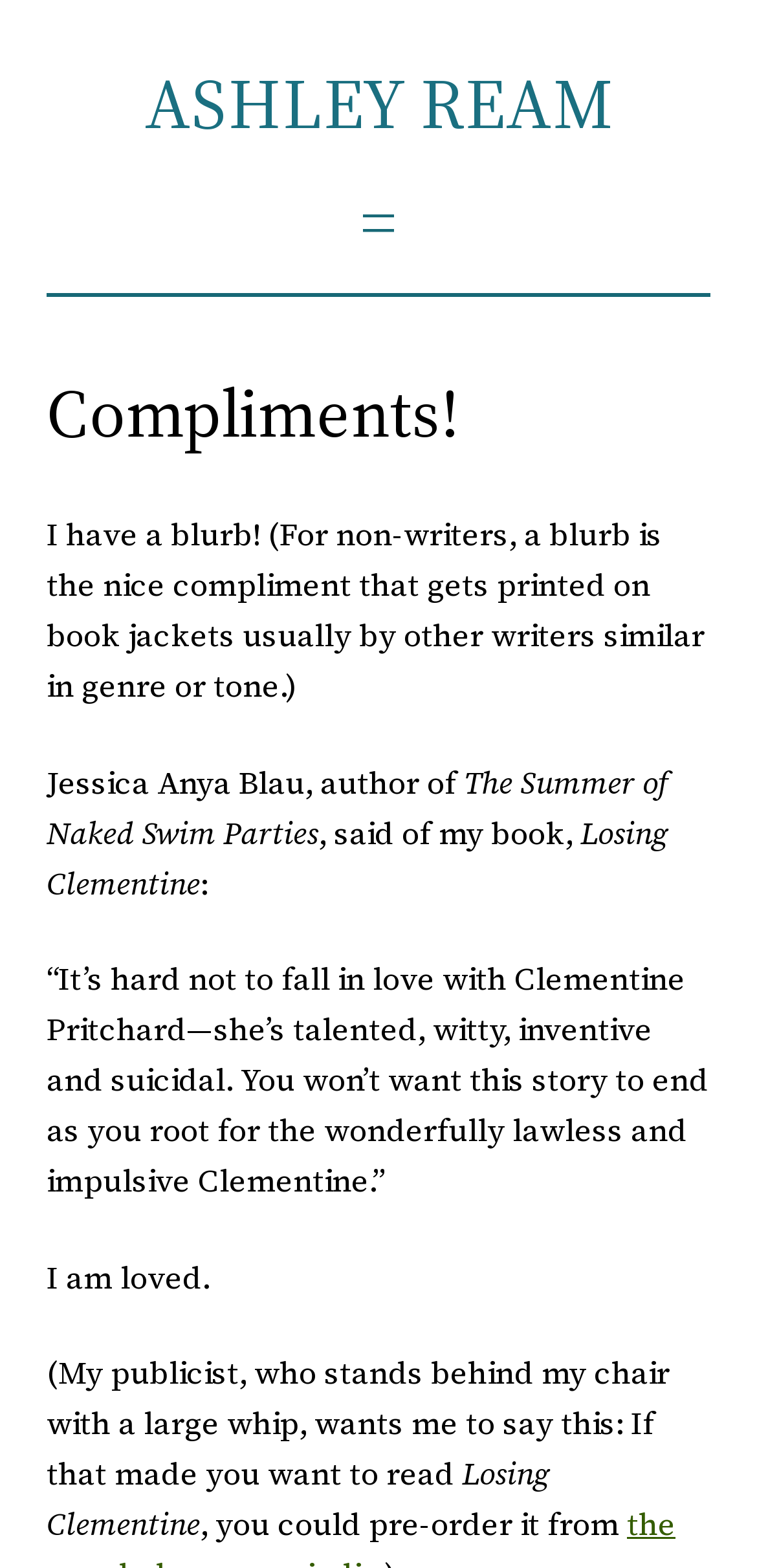Generate a detailed explanation of the webpage's features and information.

The webpage is a personal website for author Ashley Ream, with a focus on showcasing compliments and reviews for her book "Losing Clementine". 

At the top, there is a heading with the author's name, "ASHLEY REAM", which is also a link. Below this, there is a navigation menu with a button to open a menu dialog. 

Further down, there is a horizontal separator, followed by a heading that reads "Compliments!". Below this heading, there is a block of text that explains what a blurb is, which is a compliment from another writer that appears on book jackets. 

The main content of the page is a series of quotes and compliments from other authors, including Jessica Anya Blau, who wrote a blurb for Ashley Ream's book. The quotes are presented in a blockquote format, with the text indented and set apart from the rest of the content. 

Throughout the page, there are several instances of static text, which provide additional context and information about the book and the author. The text is arranged in a clear and readable format, with headings and blockquotes used to break up the content and create visual interest.